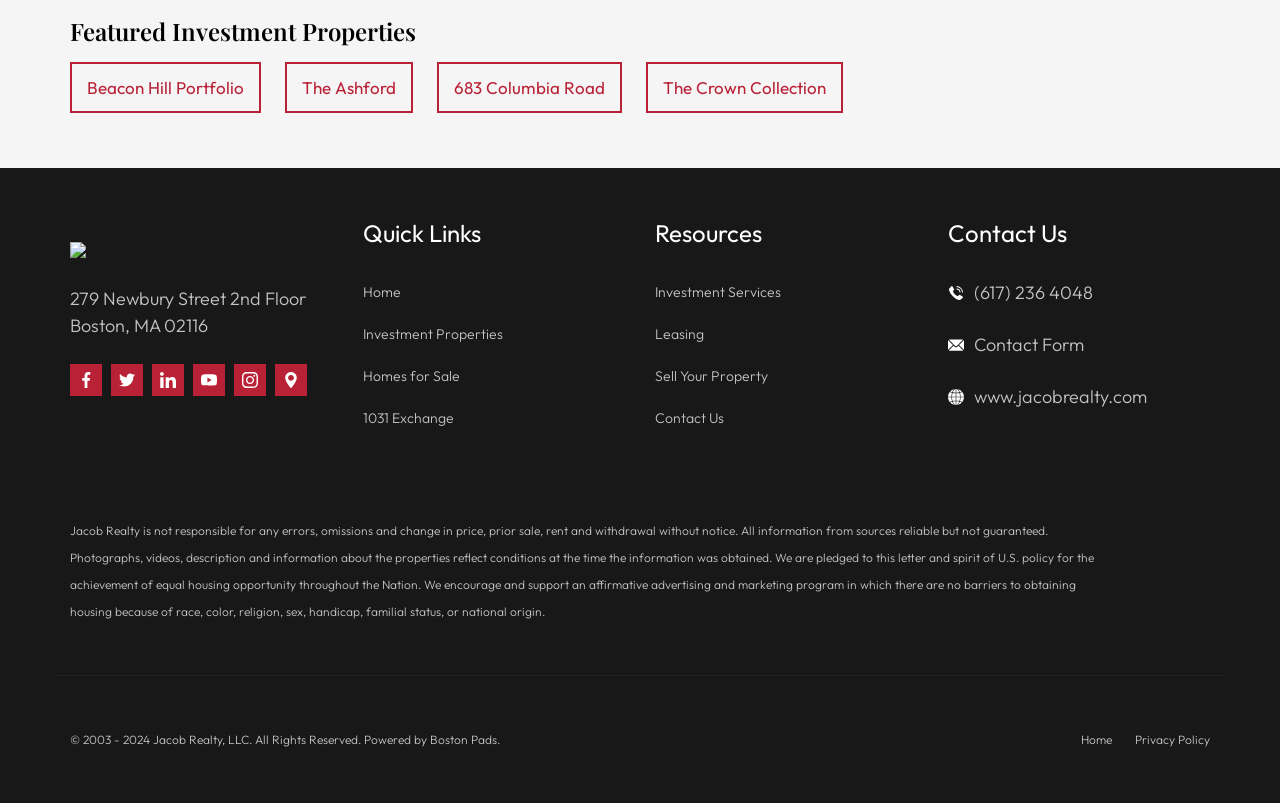Find the bounding box coordinates of the clickable region needed to perform the following instruction: "Go to 'Investment Properties'". The coordinates should be provided as four float numbers between 0 and 1, i.e., [left, top, right, bottom].

[0.283, 0.405, 0.393, 0.427]